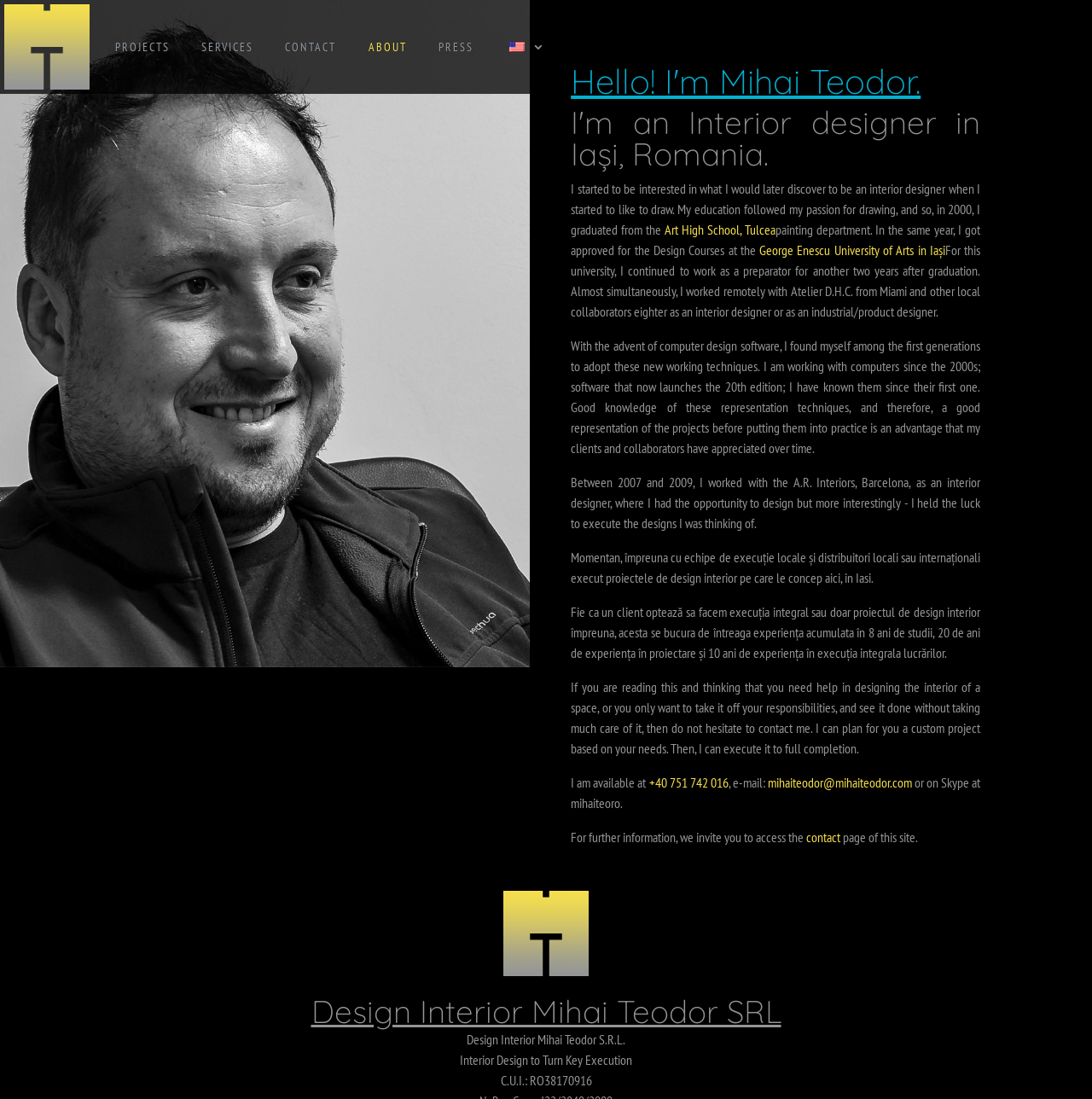Please analyze the image and provide a thorough answer to the question:
Where did Mihai Teodor graduate from in 2000?

According to the webpage, Mihai Teodor graduated from the Art High School, Tulcea, in 2000, in the painting department.